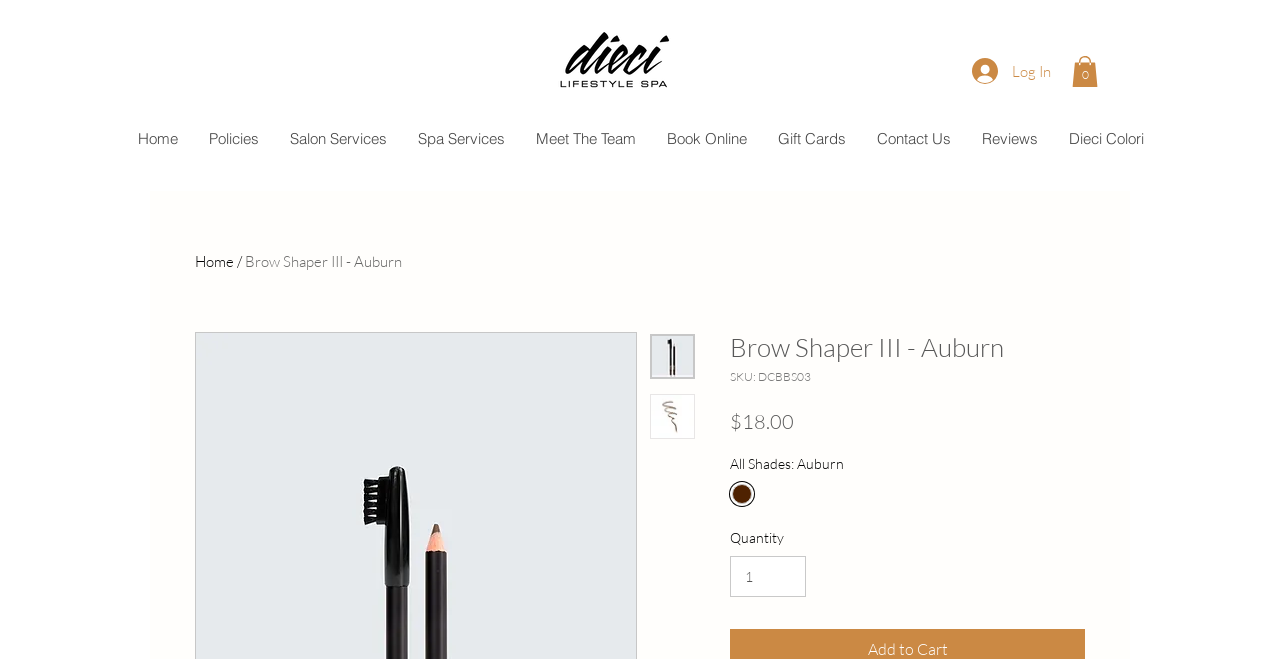Please give a concise answer to this question using a single word or phrase: 
What is the name of the product?

Brow Shaper III - Auburn